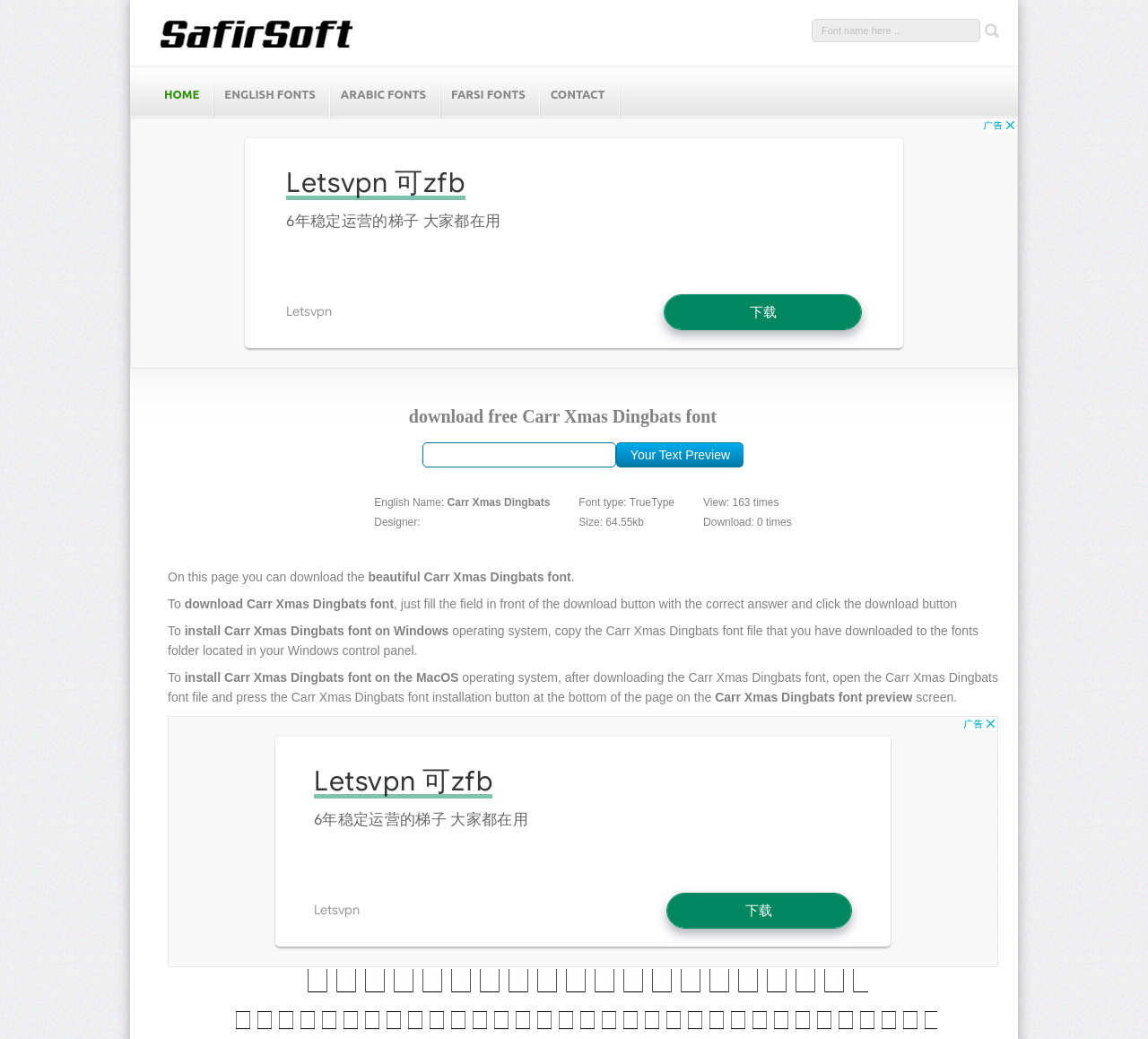Please identify the primary heading of the webpage and give its text content.

download free Carr Xmas Dingbats font